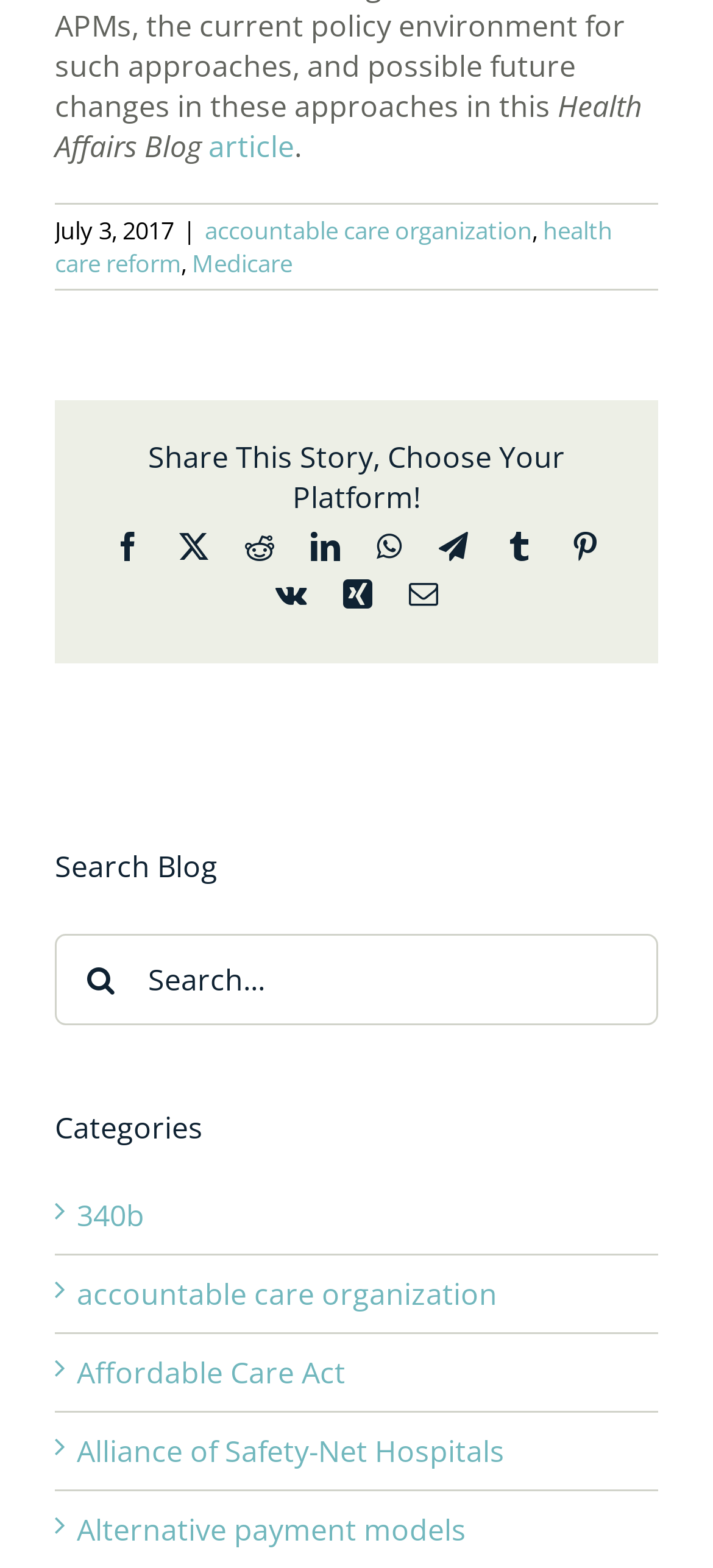Provide the bounding box coordinates of the section that needs to be clicked to accomplish the following instruction: "Click on the accountable care organization link."

[0.287, 0.136, 0.746, 0.157]